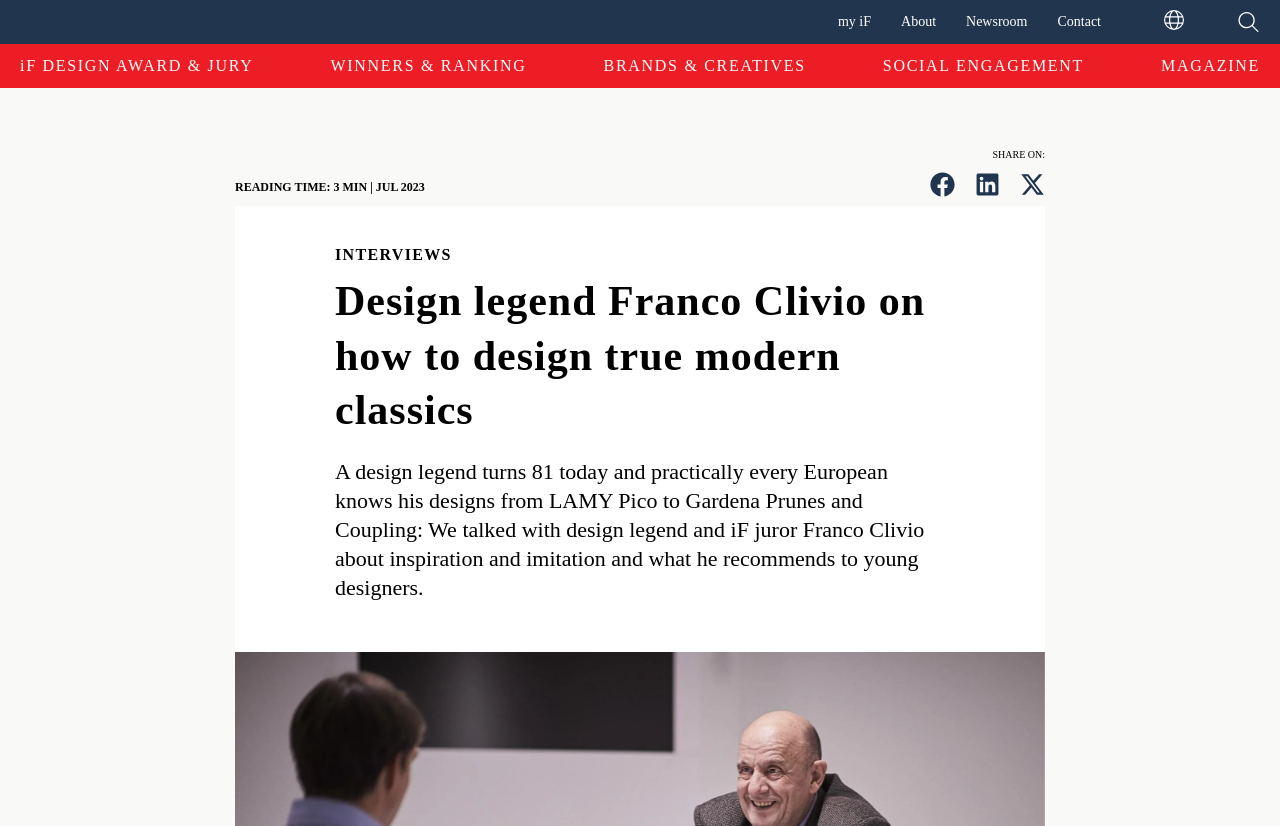Identify the bounding box coordinates for the region of the element that should be clicked to carry out the instruction: "Read the interview with Franco Clivio". The bounding box coordinates should be four float numbers between 0 and 1, i.e., [left, top, right, bottom].

[0.262, 0.332, 0.738, 0.529]